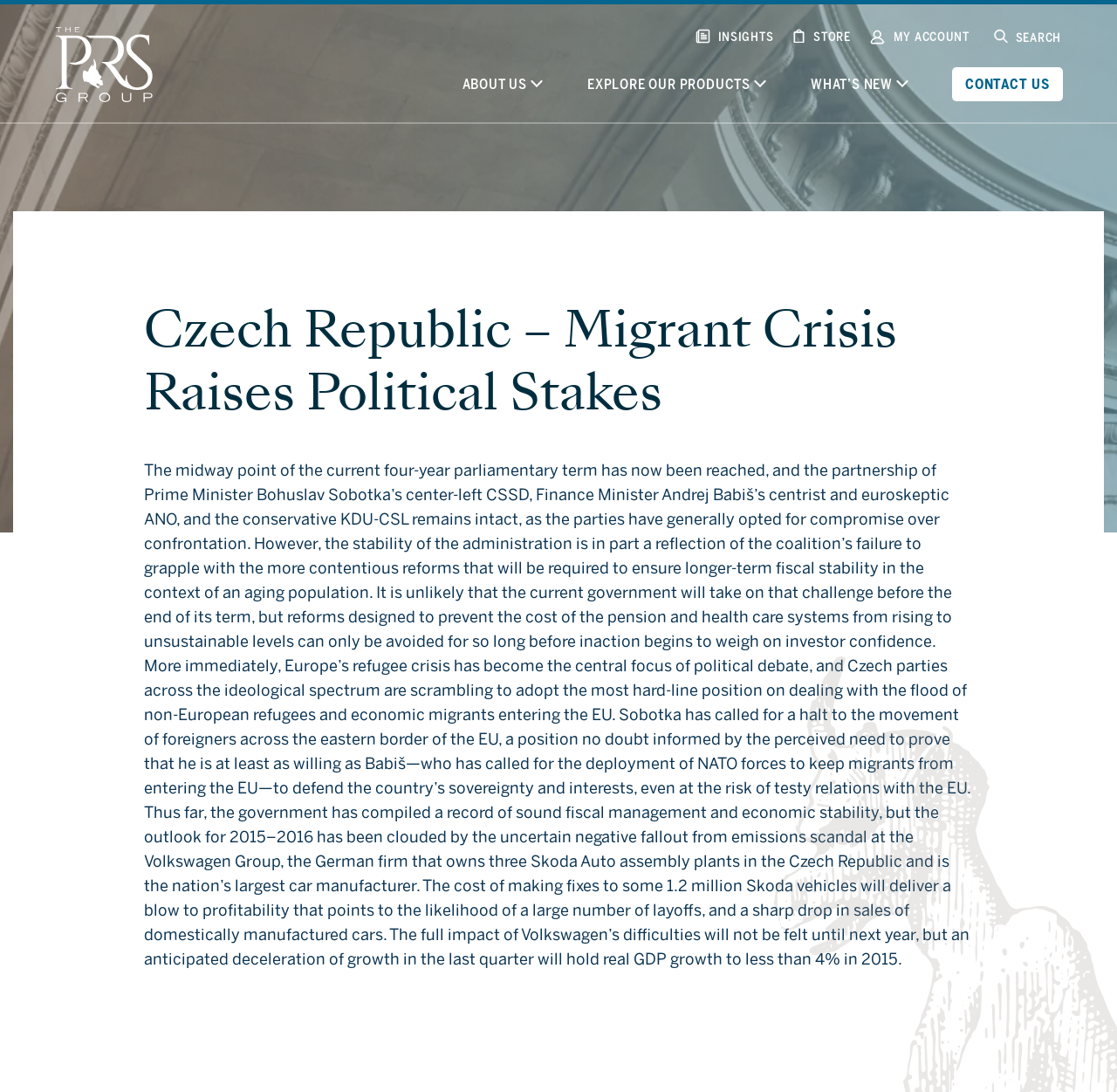Bounding box coordinates are specified in the format (top-left x, top-left y, bottom-right x, bottom-right y). All values are floating point numbers bounded between 0 and 1. Please provide the bounding box coordinate of the region this sentence describes: Contact us

[0.852, 0.062, 0.952, 0.093]